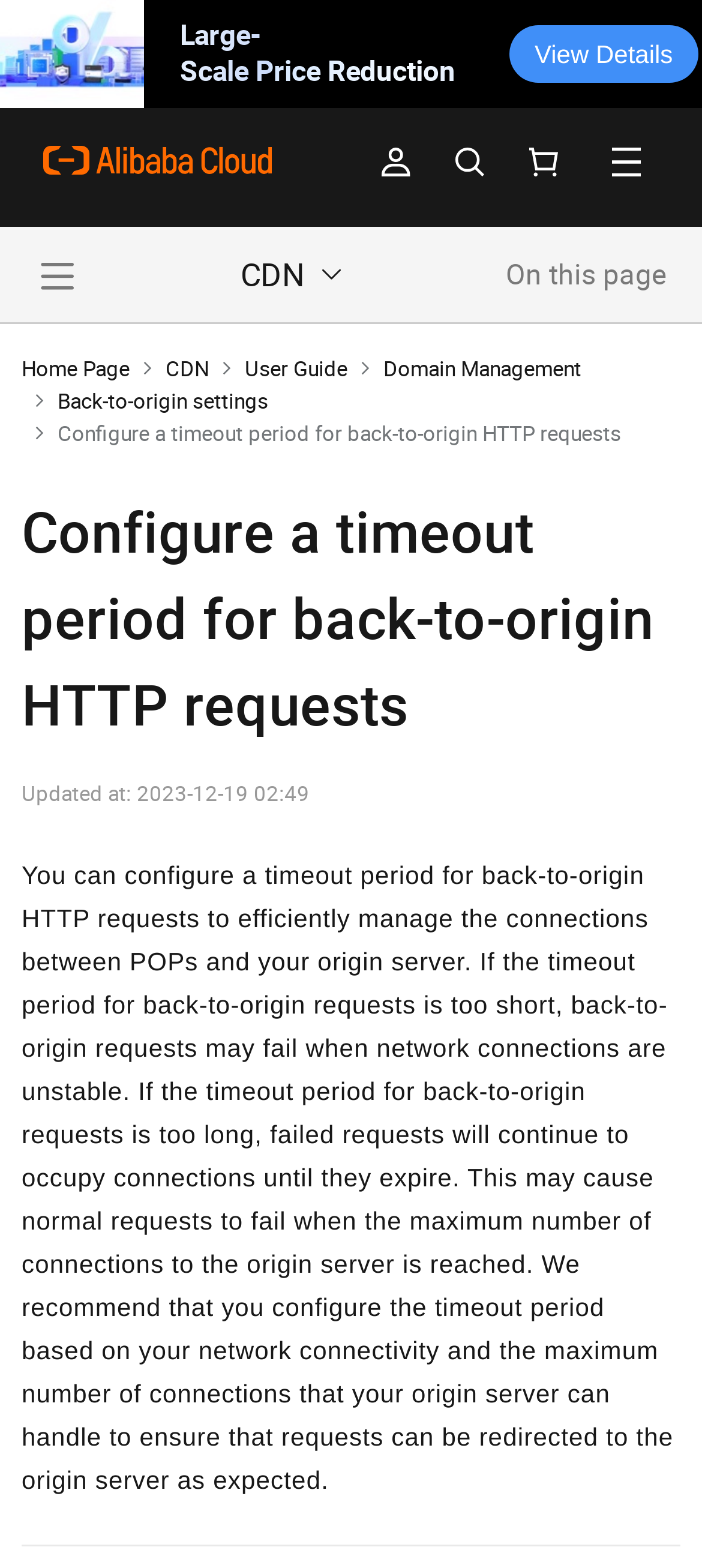Please find the bounding box coordinates of the element that needs to be clicked to perform the following instruction: "Click the 'CDN' link". The bounding box coordinates should be four float numbers between 0 and 1, represented as [left, top, right, bottom].

[0.236, 0.227, 0.297, 0.243]